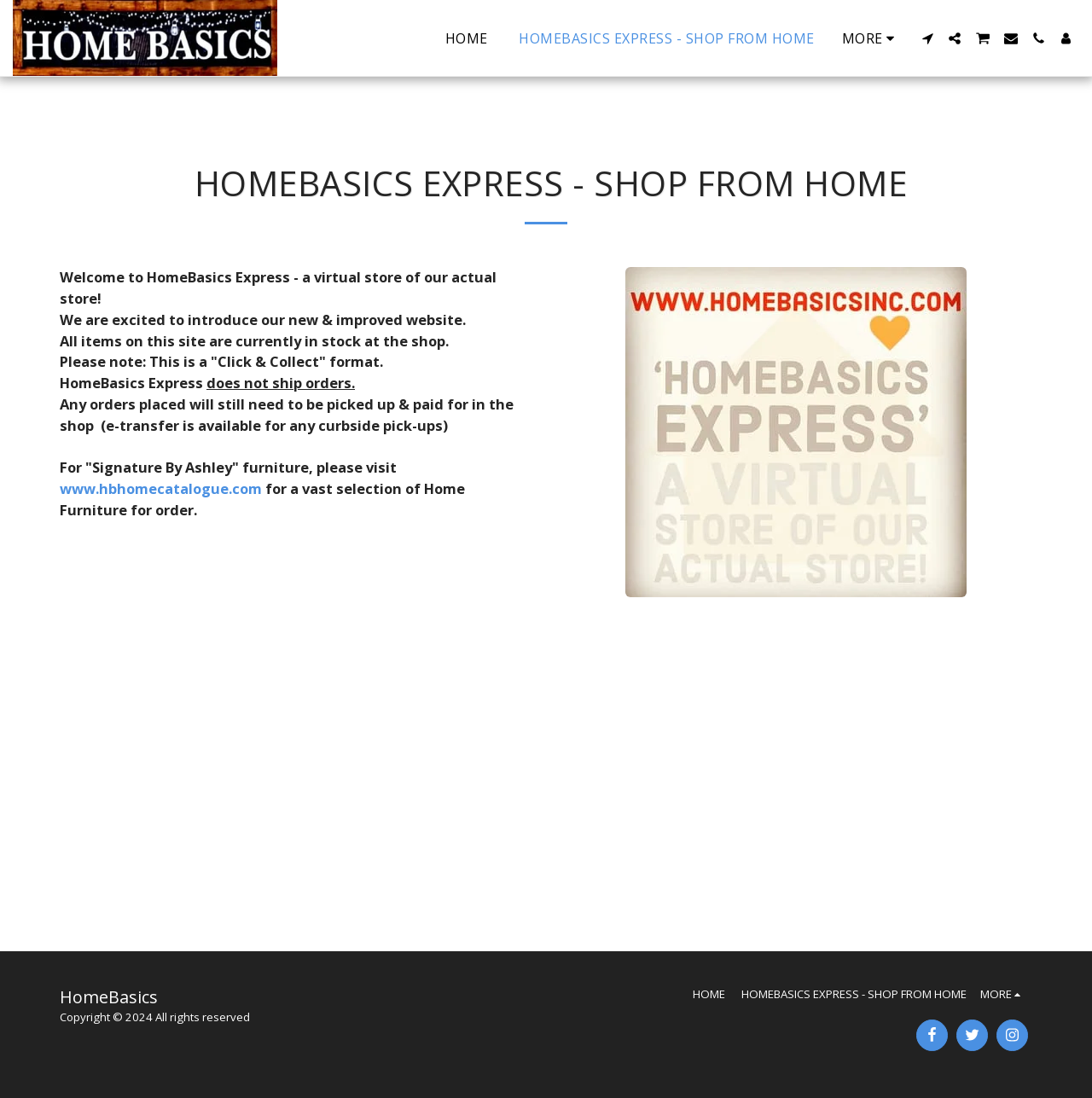Please provide a one-word or short phrase answer to the question:
Can orders be shipped from this website?

No